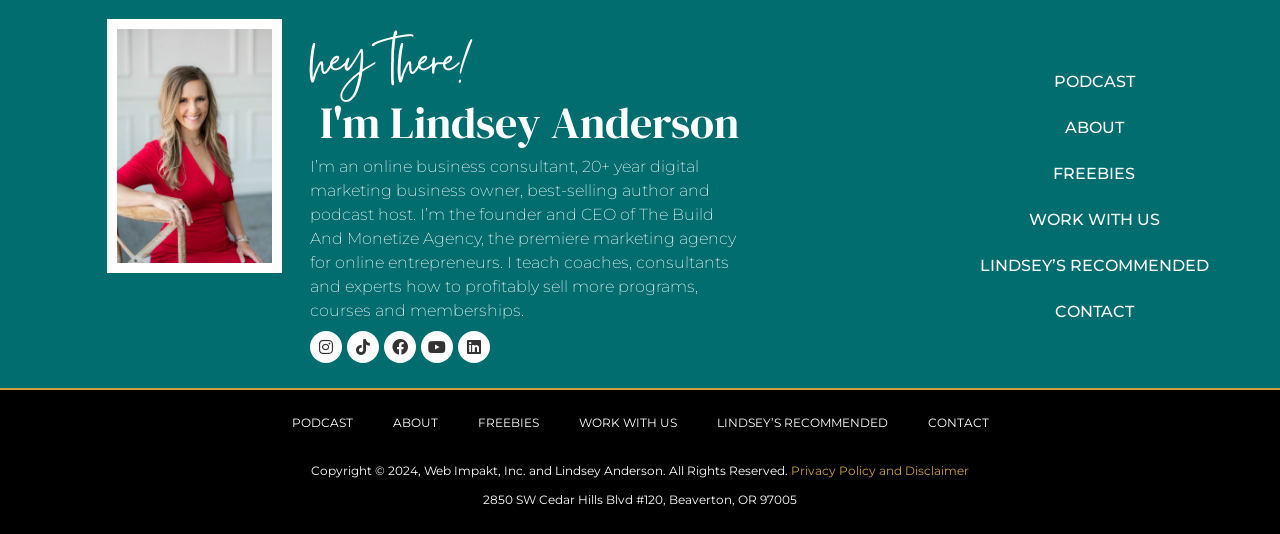Given the element description, predict the bounding box coordinates in the format (top-left x, top-left y, bottom-right x, bottom-right y), using floating point numbers between 0 and 1: Lindsey’s Recommended

[0.544, 0.749, 0.709, 0.835]